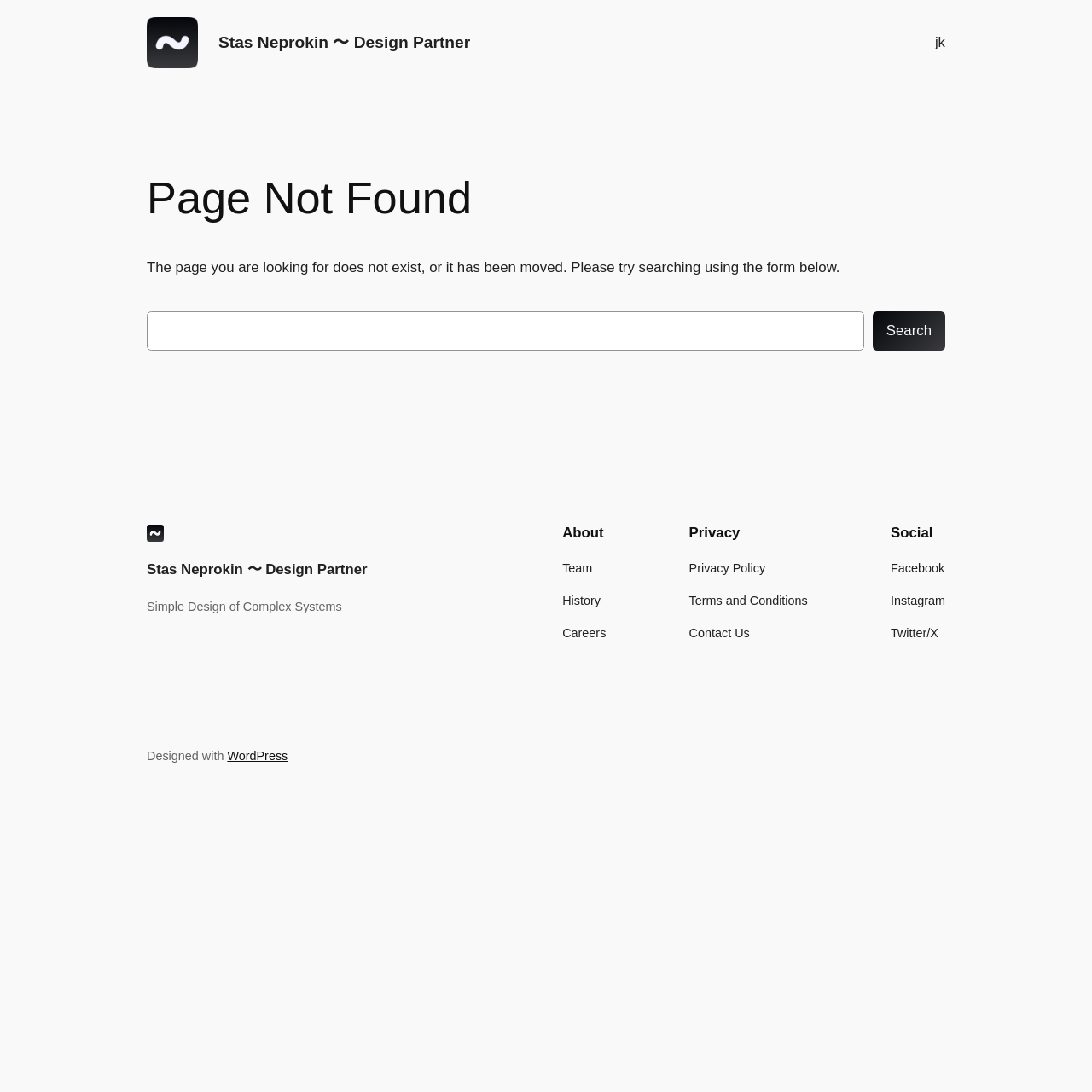Identify the main heading from the webpage and provide its text content.

Page Not Found